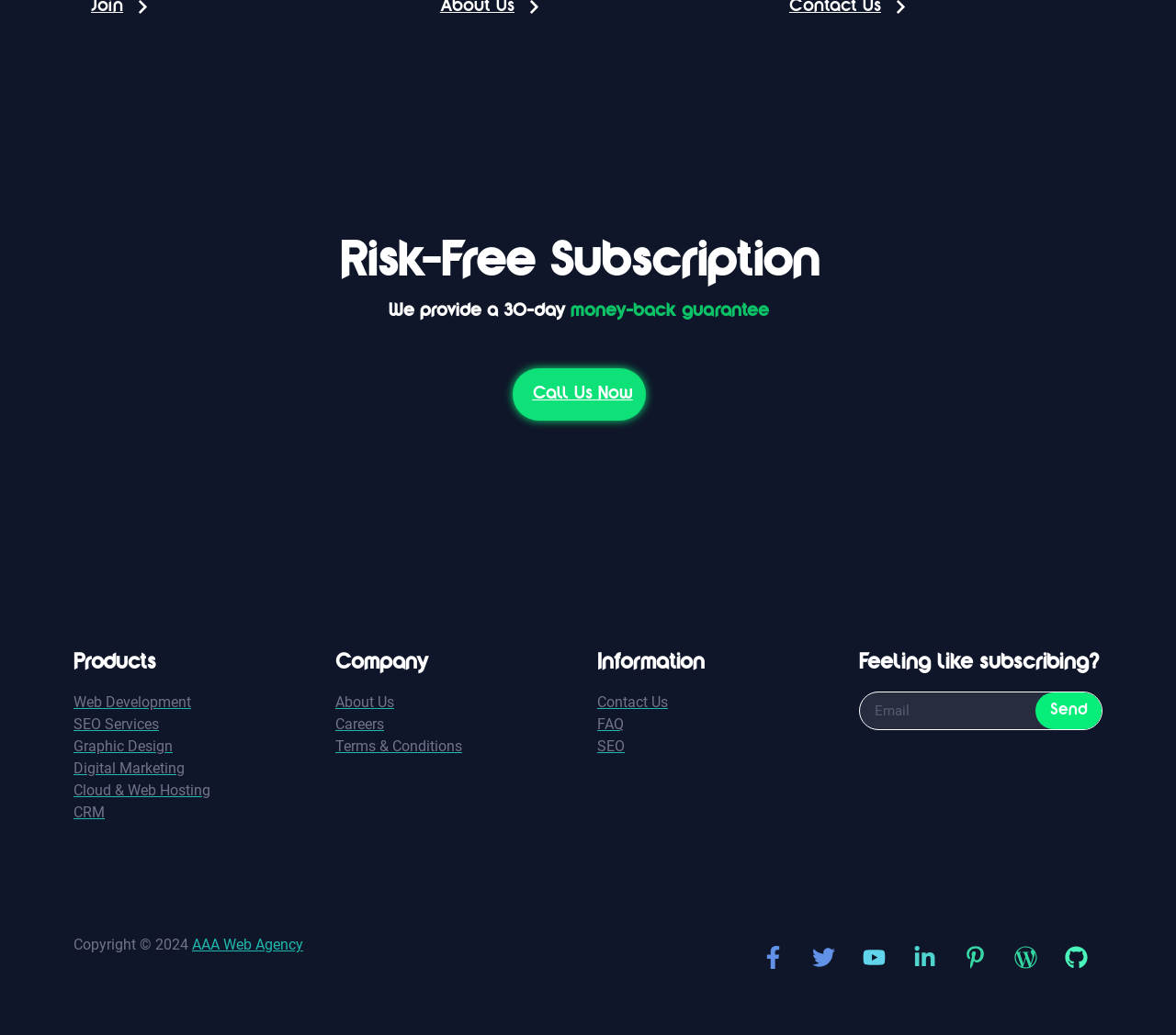Please identify the bounding box coordinates of the element I need to click to follow this instruction: "Click on the 'About Us' link".

[0.285, 0.668, 0.492, 0.69]